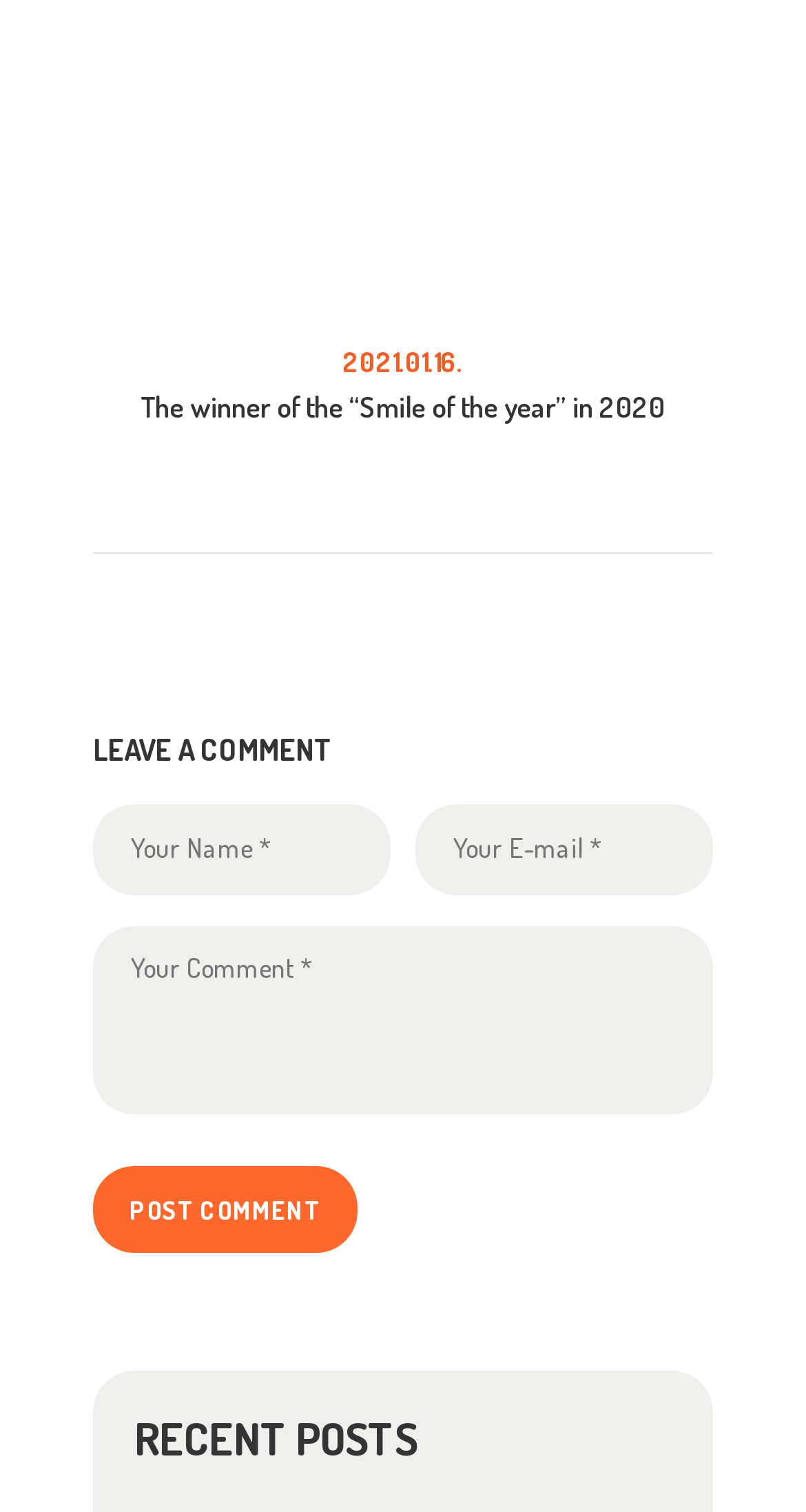What is the purpose of the textboxes on the webpage?
Use the information from the screenshot to give a comprehensive response to the question.

The textboxes on the webpage are labeled as 'Your Name *', 'Your E-mail *', and an empty textbox, which suggests that they are required fields to fill in order to leave a comment. The presence of a 'Post comment' button further supports this conclusion.